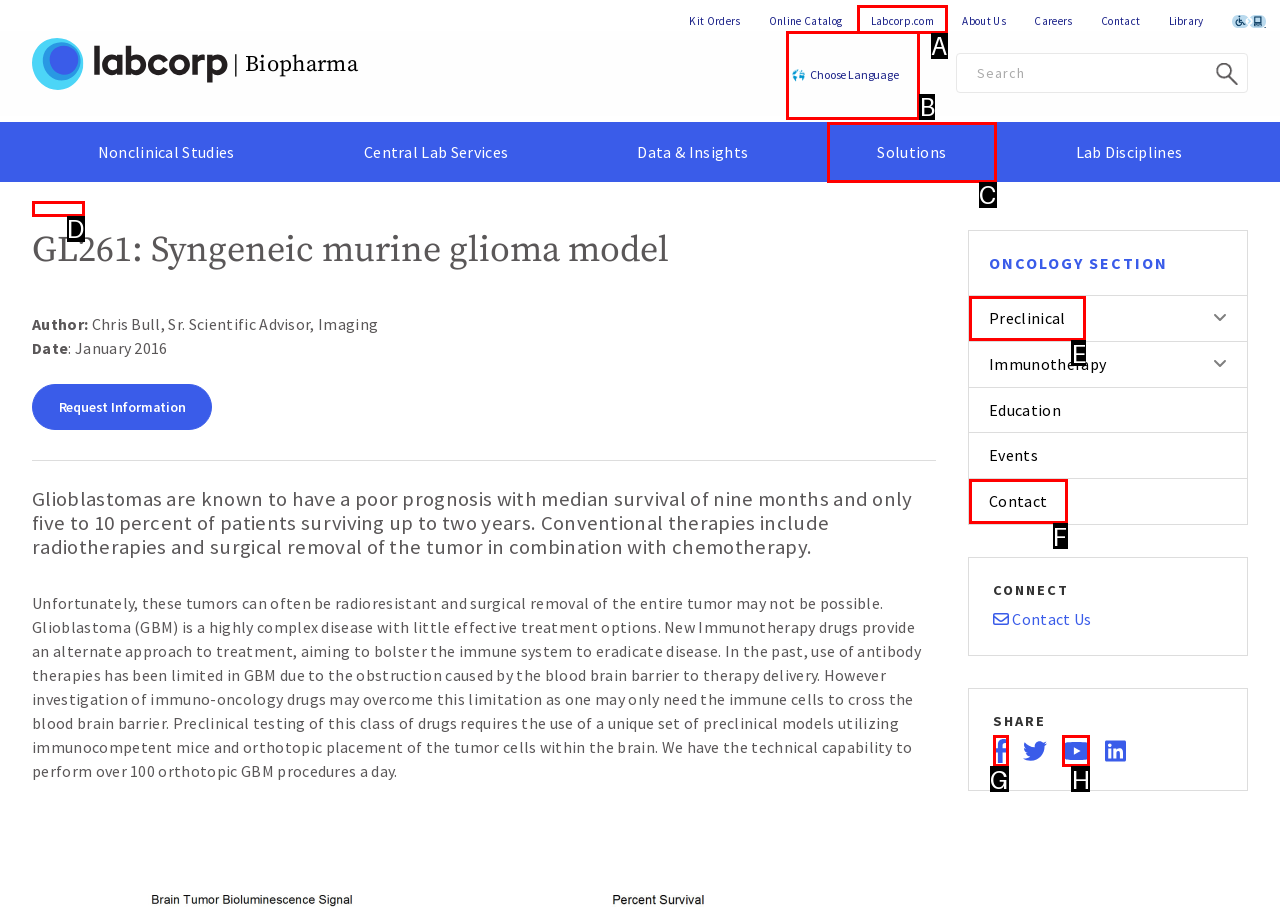Tell me which one HTML element best matches the description: Facebook Facebook
Answer with the option's letter from the given choices directly.

G